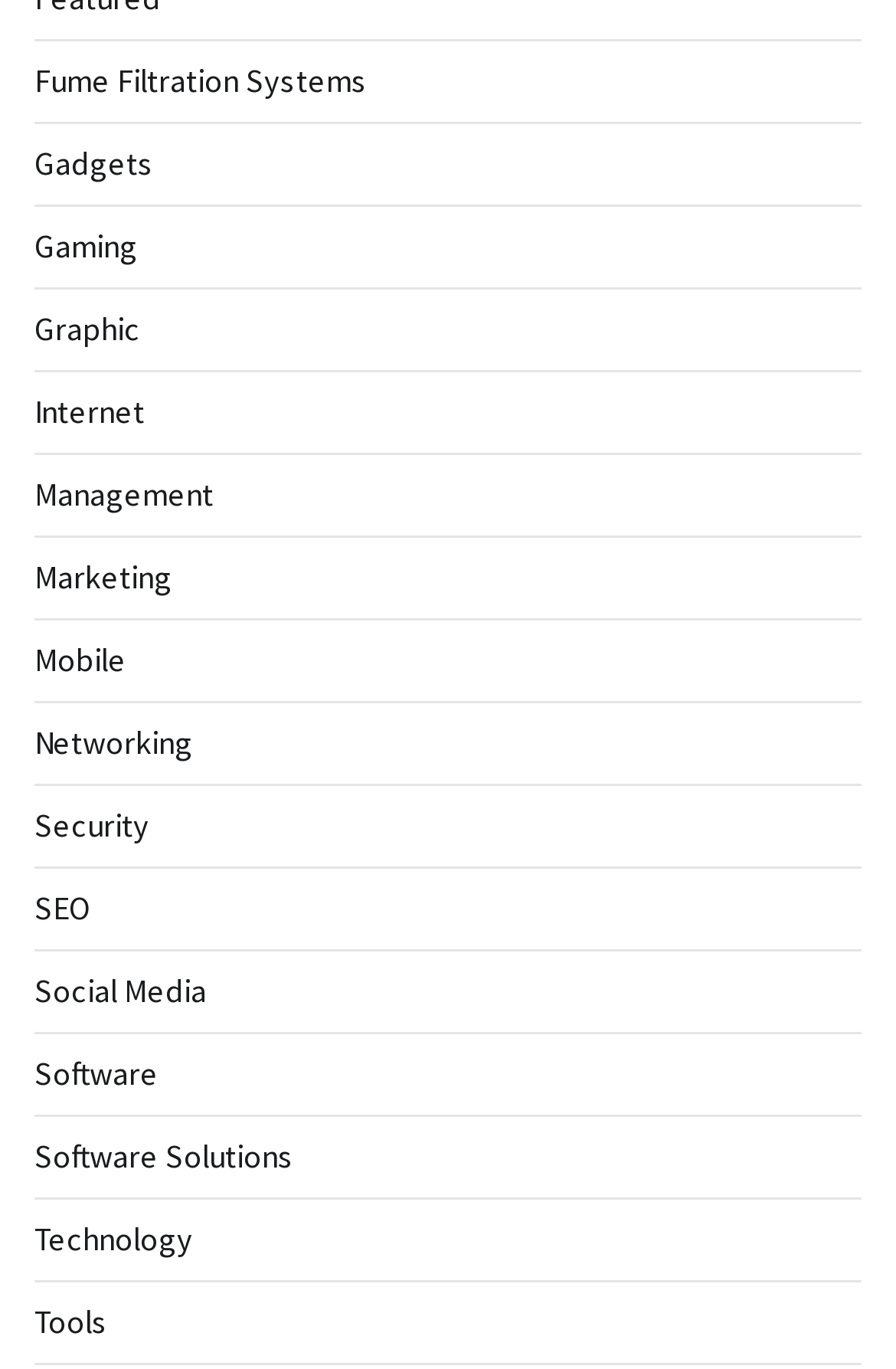Identify the bounding box coordinates of the area you need to click to perform the following instruction: "Click on Fume Filtration Systems".

[0.038, 0.043, 0.41, 0.073]